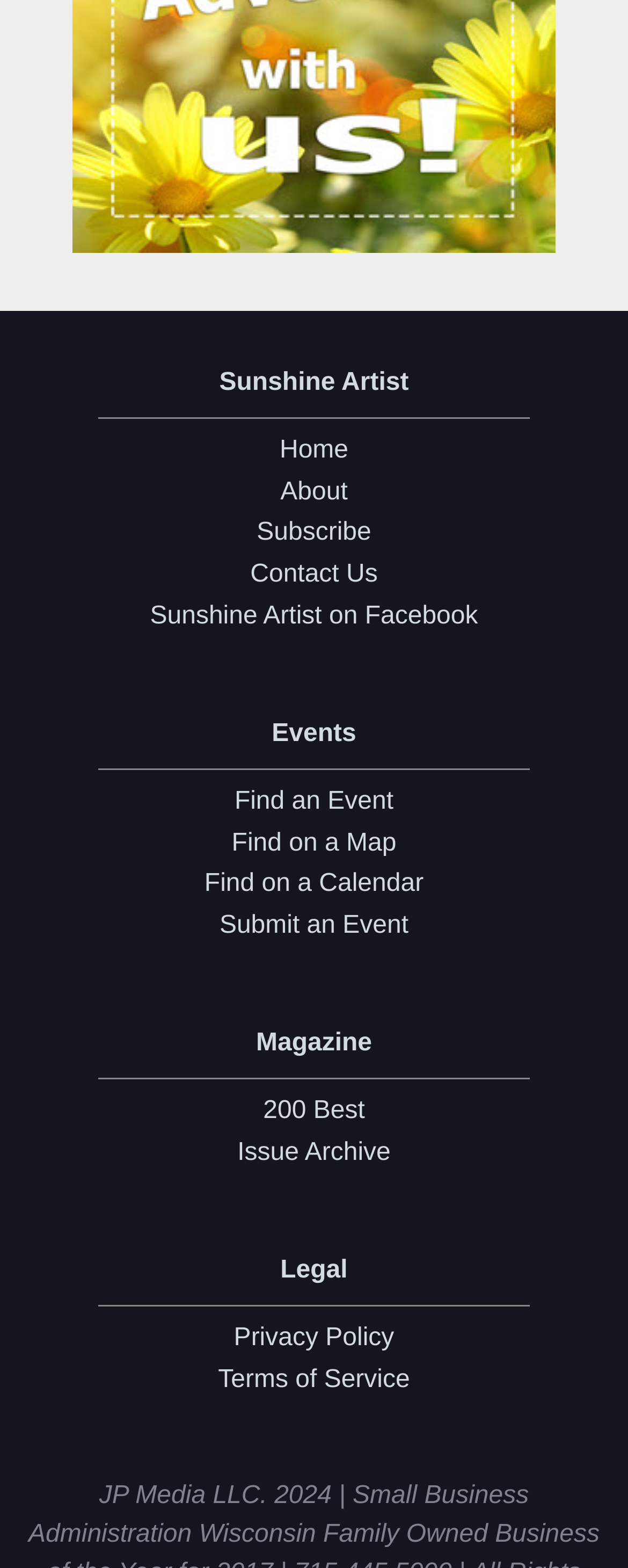What are the three main categories on the webpage? From the image, respond with a single word or brief phrase.

Events, Magazine, Legal